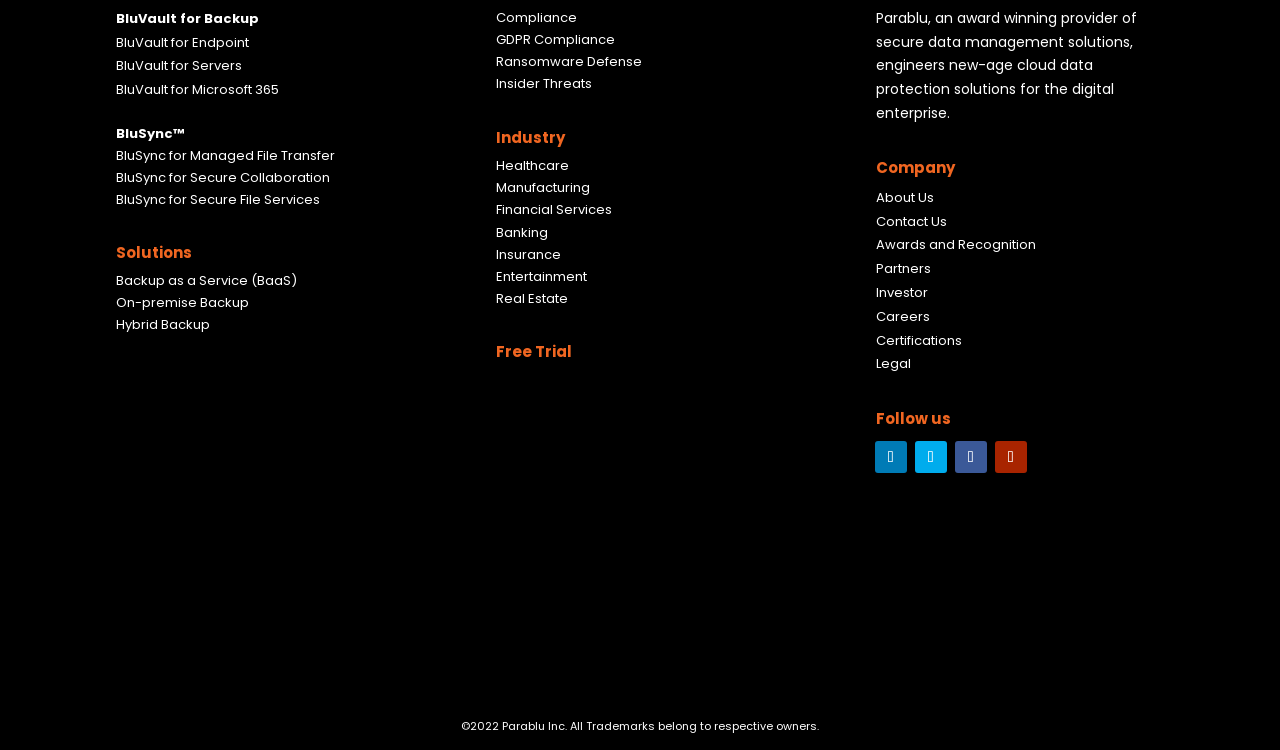Identify the bounding box of the HTML element described as: "GDPR Compliance".

[0.387, 0.001, 0.48, 0.026]